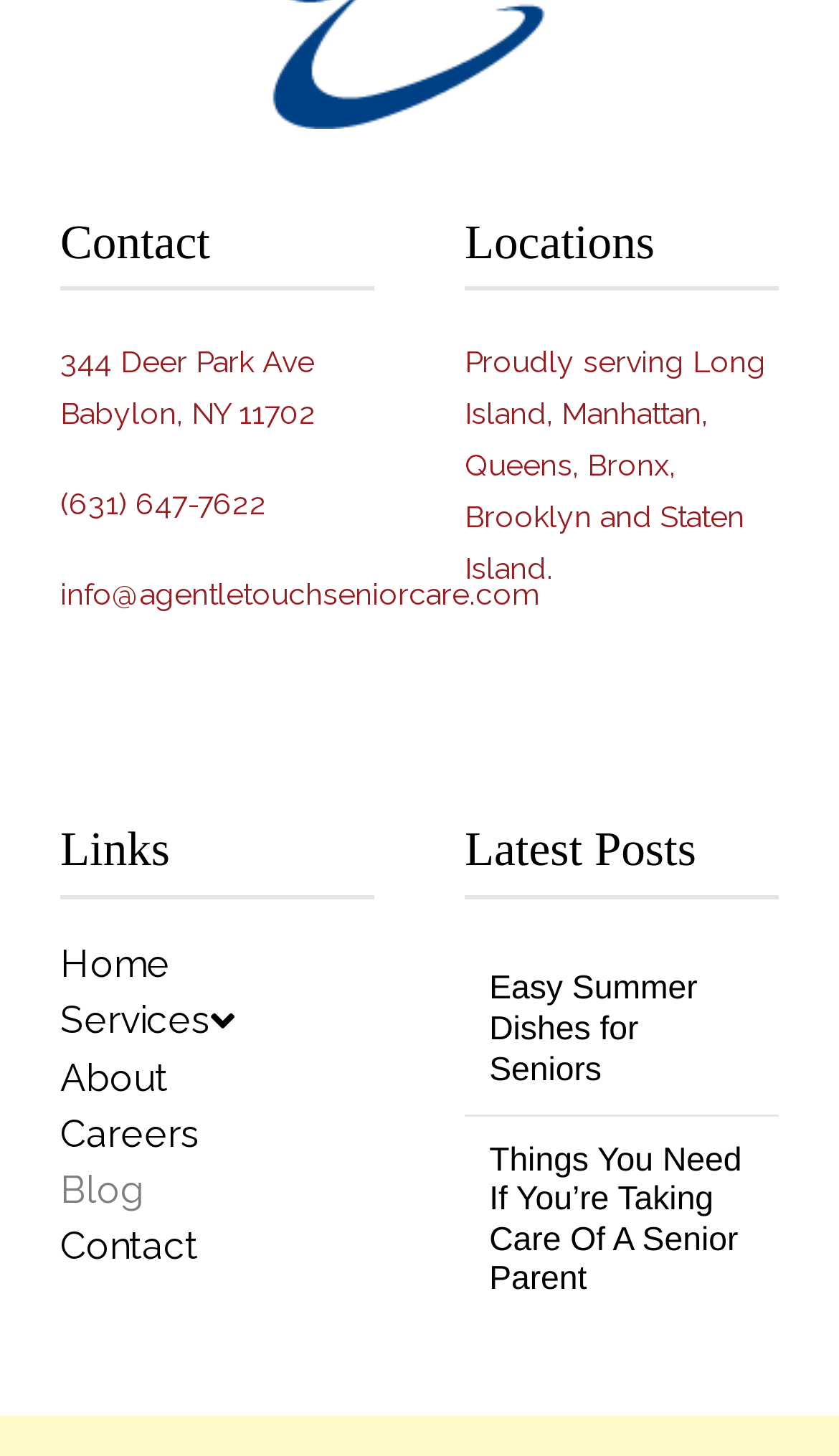Determine the bounding box coordinates of the clickable region to carry out the instruction: "View contact information".

[0.072, 0.237, 0.377, 0.296]